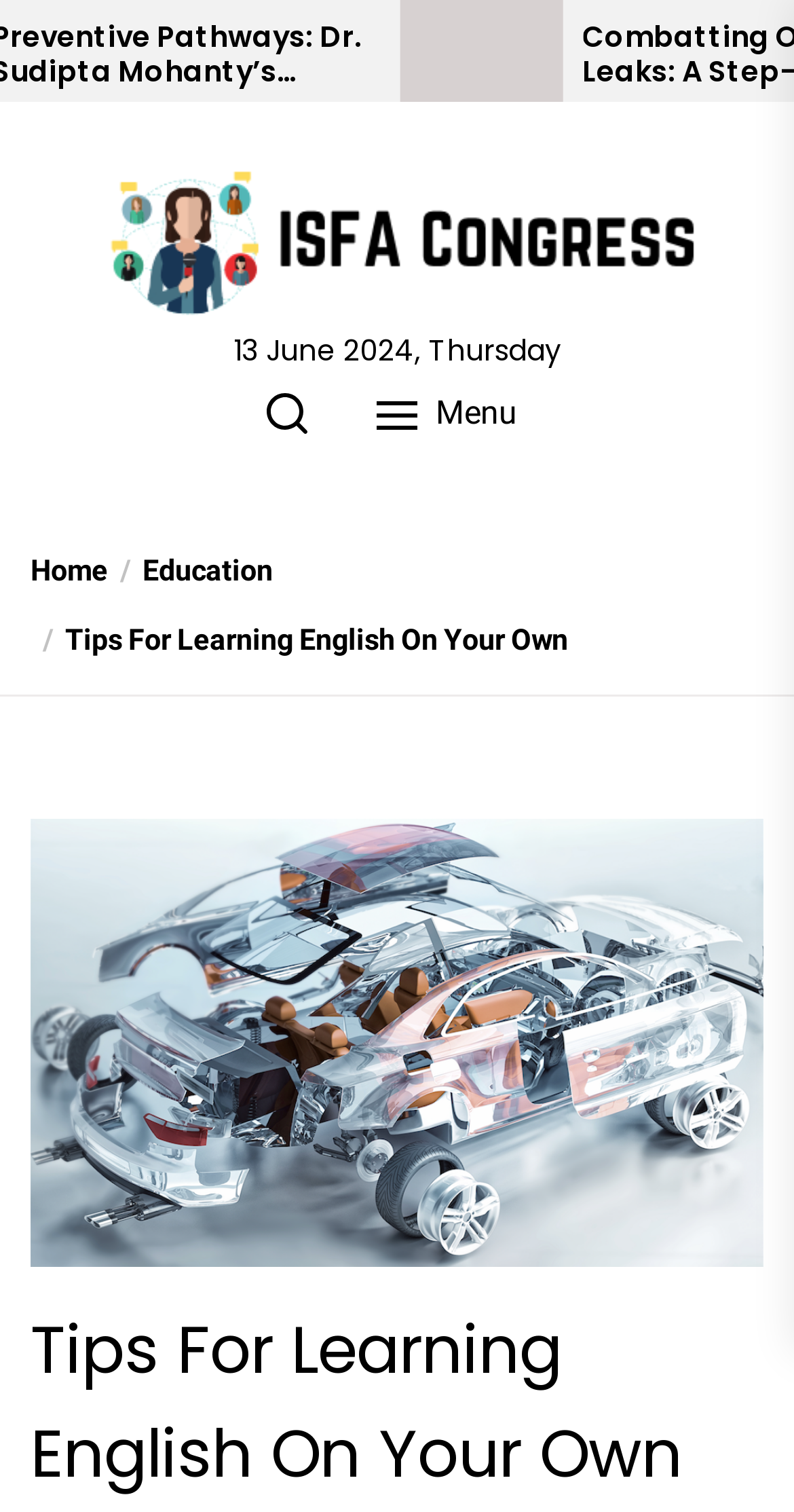Give a concise answer using one word or a phrase to the following question:
What is the purpose of the button at the top right corner?

Search